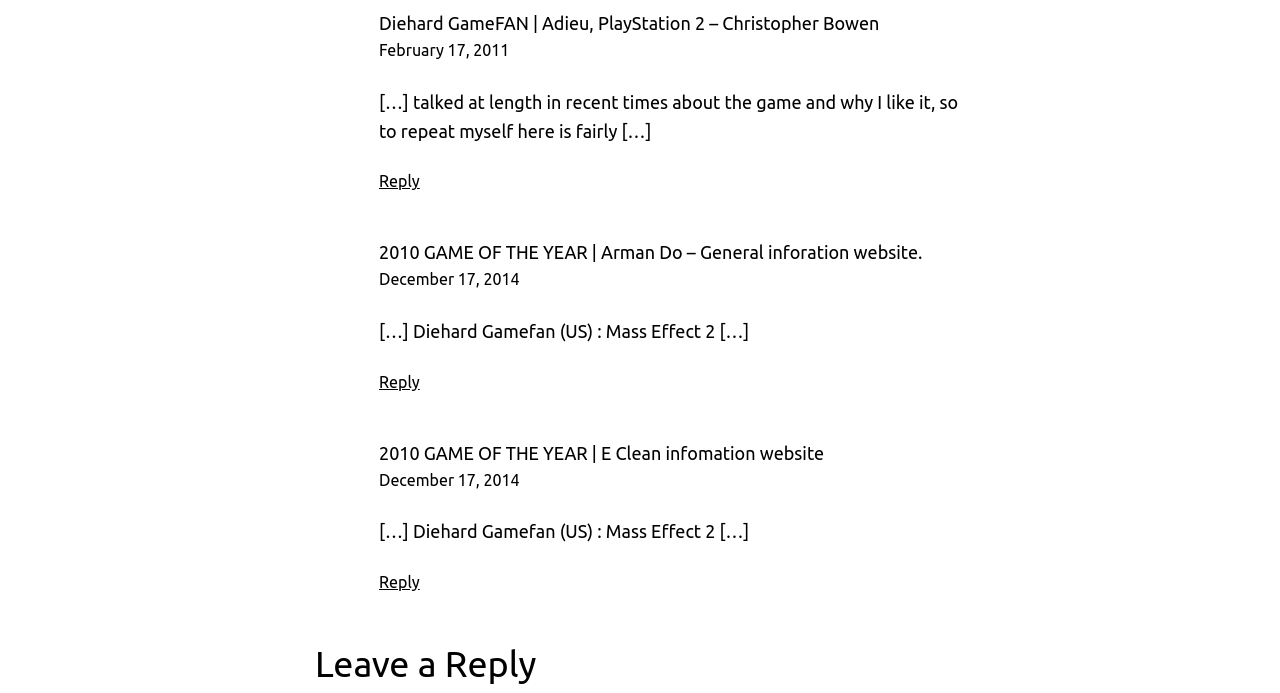Please indicate the bounding box coordinates of the element's region to be clicked to achieve the instruction: "Reply to the article 'Diehard GameFAN | Adieu, PlayStation 2 – Christopher Bowen'". Provide the coordinates as four float numbers between 0 and 1, i.e., [left, top, right, bottom].

[0.296, 0.249, 0.328, 0.275]